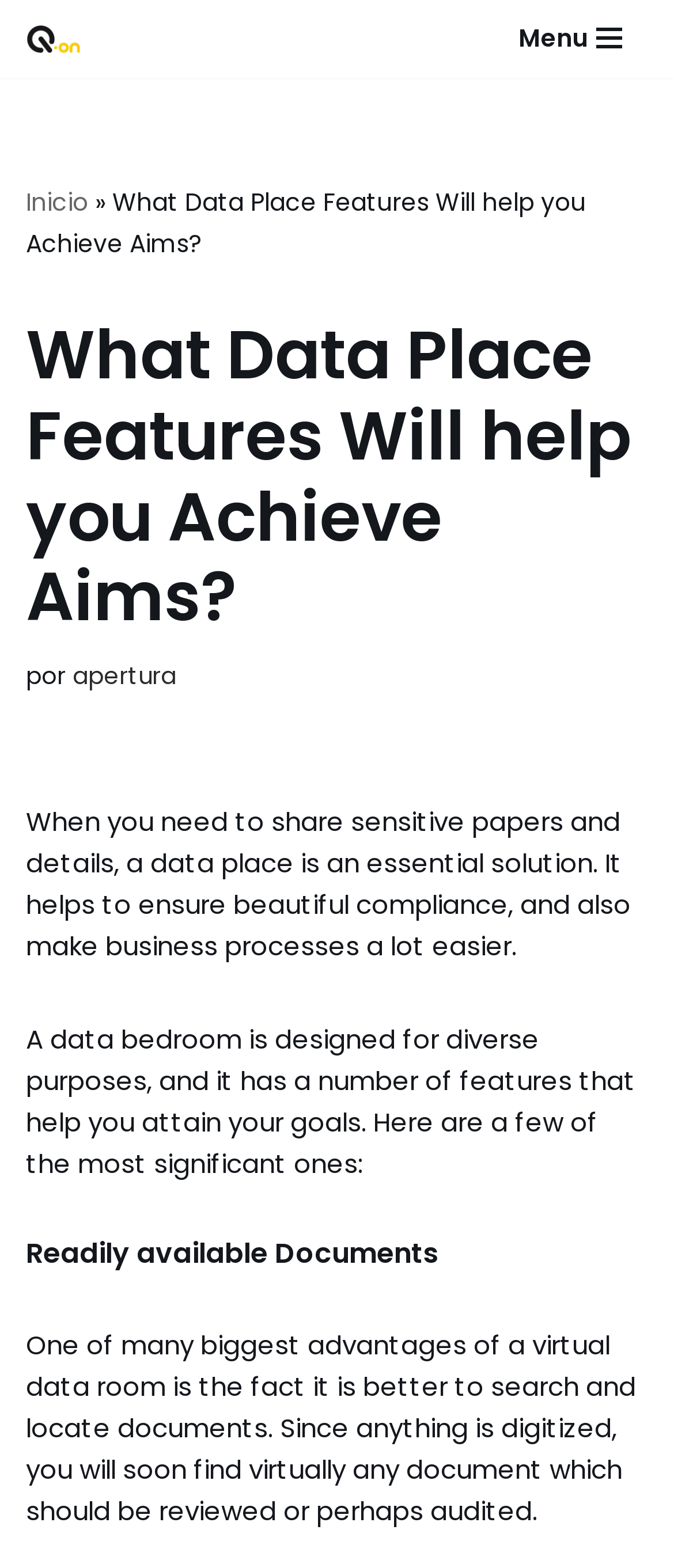Please provide a comprehensive response to the question below by analyzing the image: 
What is one of the biggest advantages of a virtual data room?

As stated on the webpage, one of the biggest advantages of a virtual data room is the fact that it is better to search and locate documents. Since everything is digitized, you will soon find any document which should be reviewed or audited.